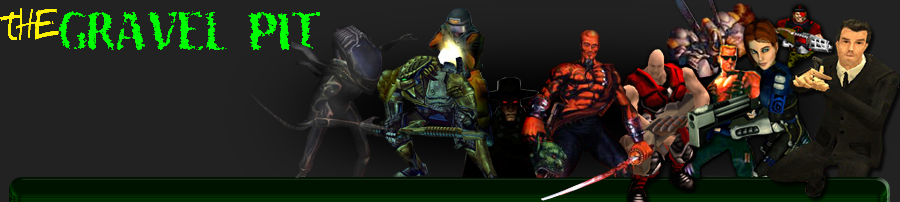Is the background of the image dark?
Look at the image and answer with only one word or phrase.

Yes